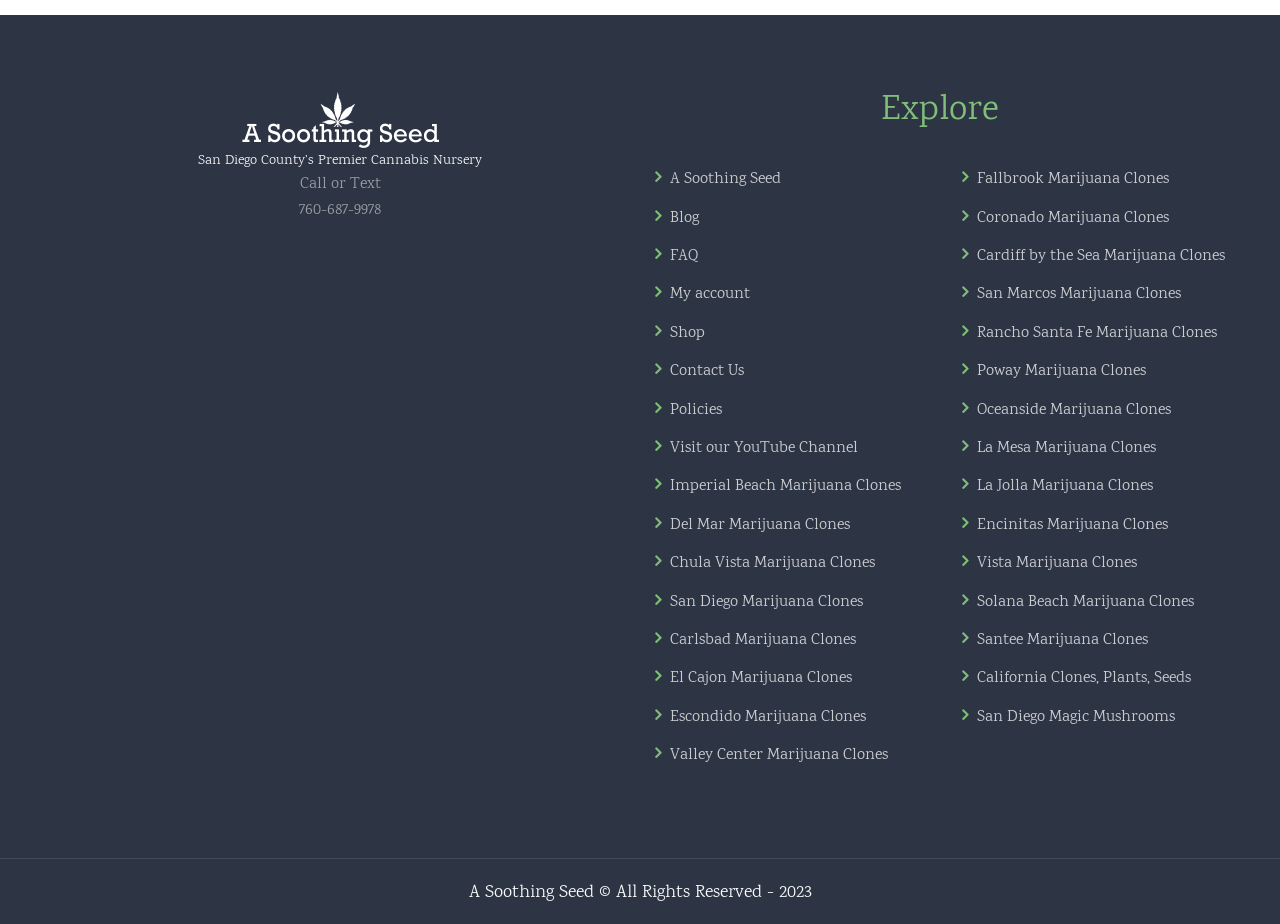Locate the bounding box coordinates of the element I should click to achieve the following instruction: "Visit the blog".

[0.512, 0.225, 0.717, 0.266]